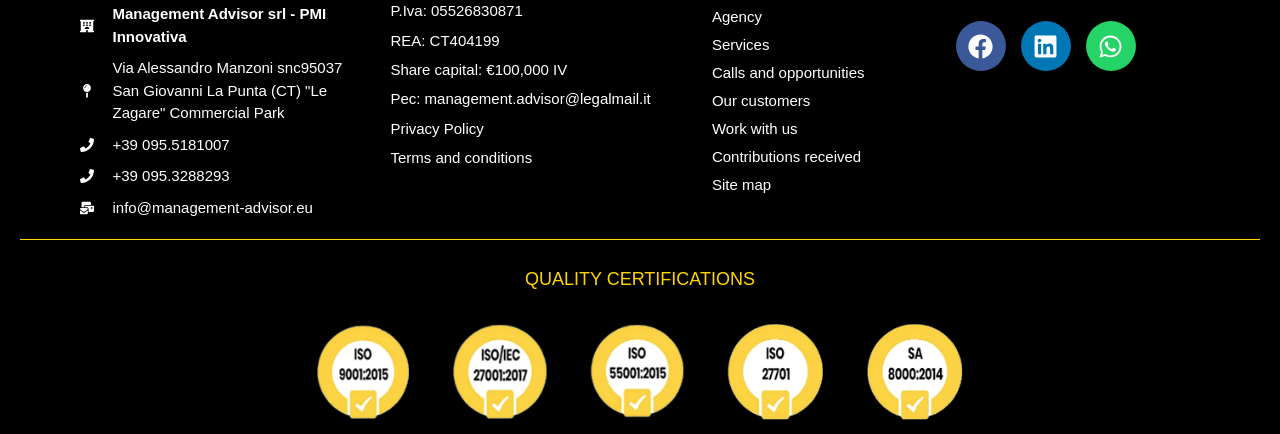What is the company name? Analyze the screenshot and reply with just one word or a short phrase.

Management Advisor srl